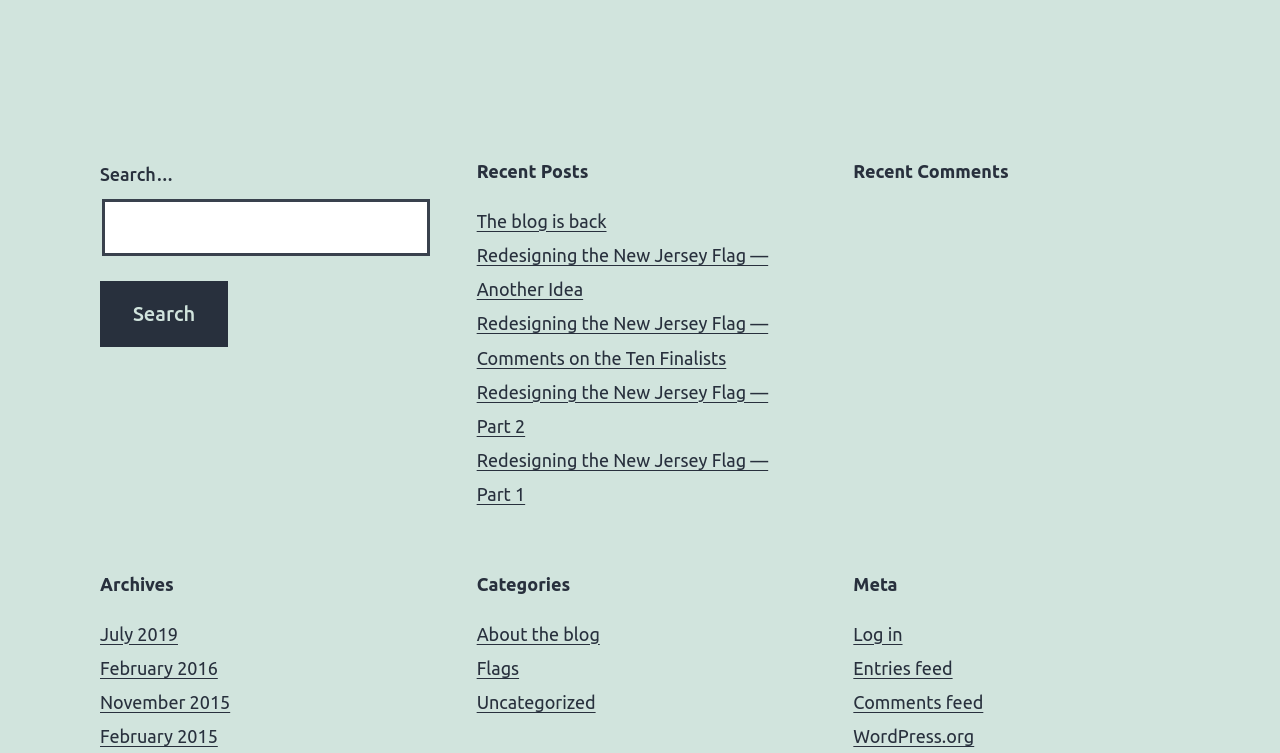Please identify the bounding box coordinates of the element on the webpage that should be clicked to follow this instruction: "View recent posts". The bounding box coordinates should be given as four float numbers between 0 and 1, formatted as [left, top, right, bottom].

[0.372, 0.271, 0.628, 0.679]